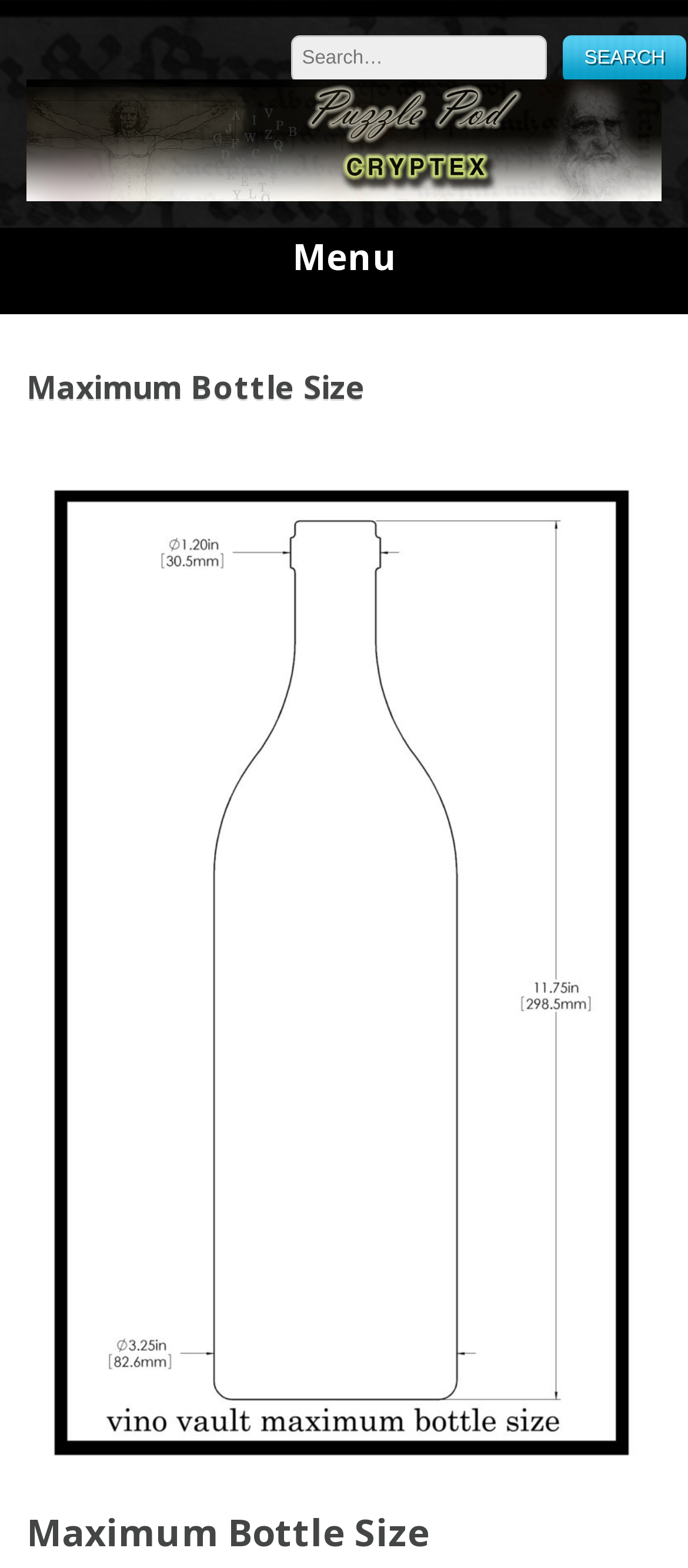Construct a comprehensive caption that outlines the webpage's structure and content.

The webpage is about the maximum bottle size for the Vino Vault wine cryptex. At the top left corner, there is a link and an image with the text "Puzzle Pod Gift Cryptex". Below this, there is a search bar with a text box and a search button. The search button has the text "SEARCH" on it.

On the left side of the page, there is a menu button labeled "Menu". When expanded, it reveals a header section with a heading that reads "Maximum Bottle Size". Below this heading, there is a large image that takes up most of the page, showing the Vino Vault maximum wine bottle size. The image is captioned "Vino Vault Maximum Wine Bottle Size".

At the bottom of the page, there is another heading that reads "Maximum Bottle Size", which appears to be a summary or conclusion of the page's content. The meta description suggests that the page discusses the size and shape limitations of bottles that can be accepted by the Vino Vault wine cryptex.